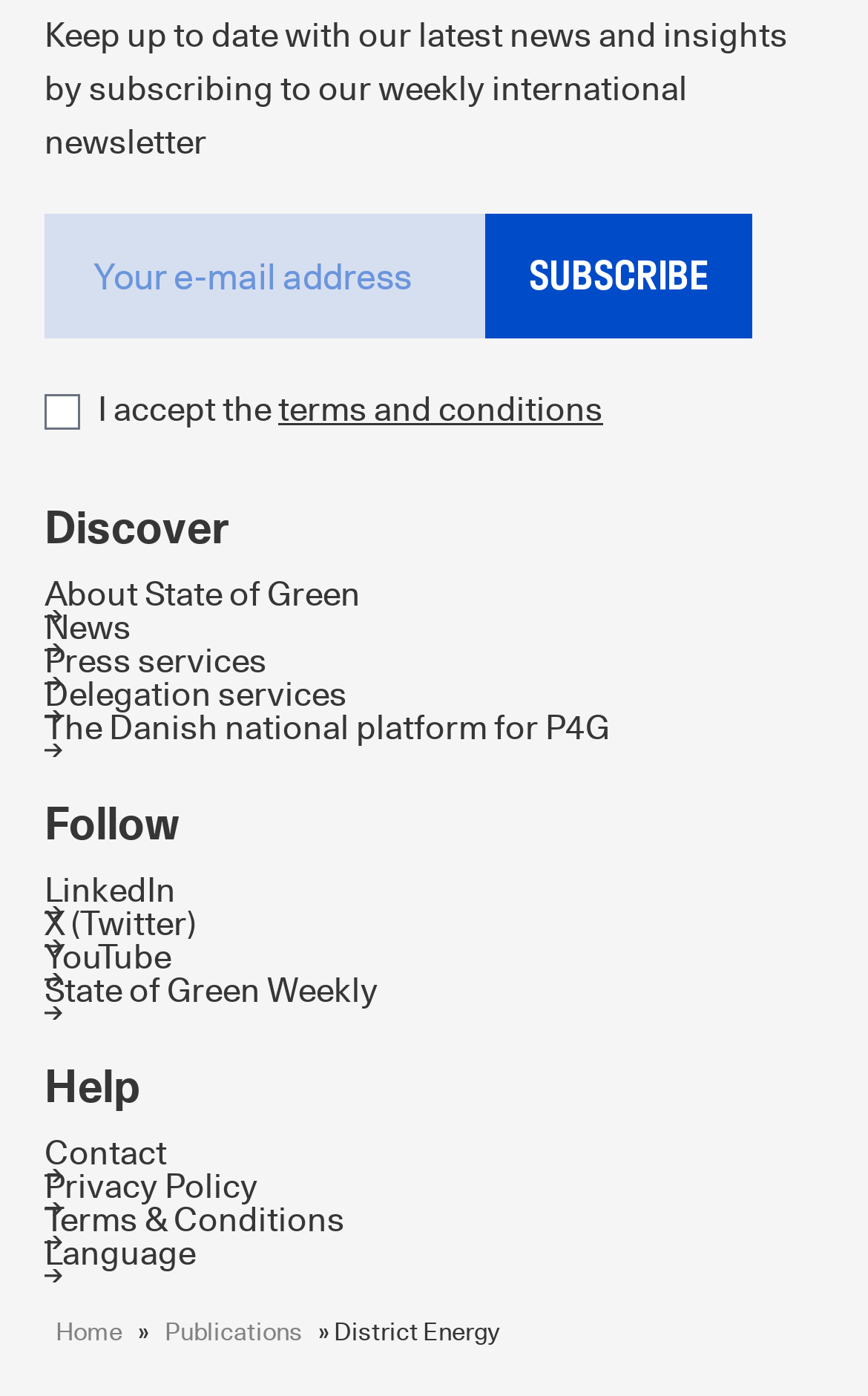Locate the bounding box coordinates of the element to click to perform the following action: 'Contact us'. The coordinates should be given as four float values between 0 and 1, in the form of [left, top, right, bottom].

[0.051, 0.813, 0.949, 0.837]